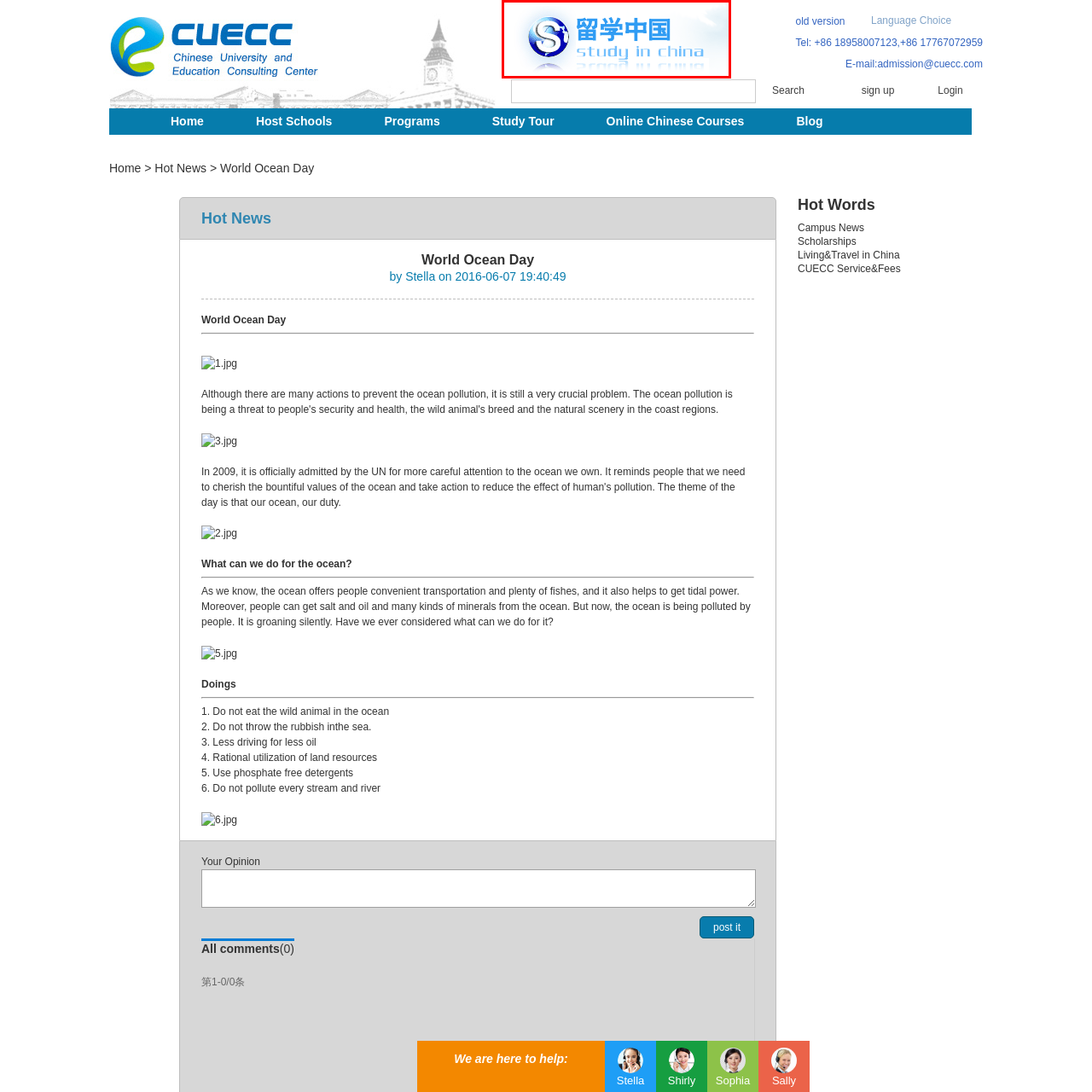What is the overall aesthetic of the logo?
Study the image surrounded by the red bounding box and answer the question comprehensively, based on the details you see.

The design of the logo emphasizes a modern and inviting look, and the overall aesthetic is clean and professional, making it suitable for use on an academic or educational website.